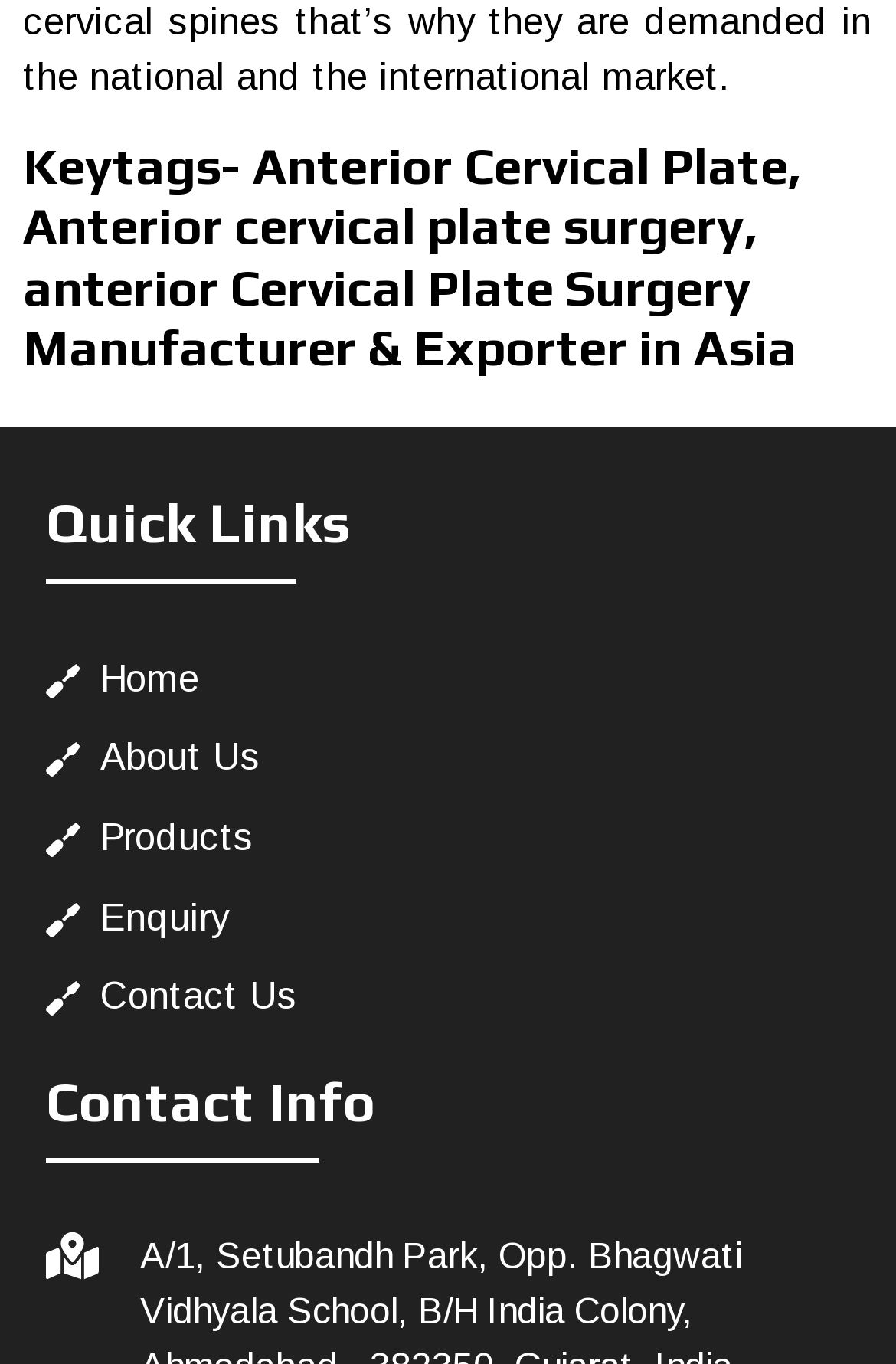How many quick links are available?
Observe the image and answer the question with a one-word or short phrase response.

5